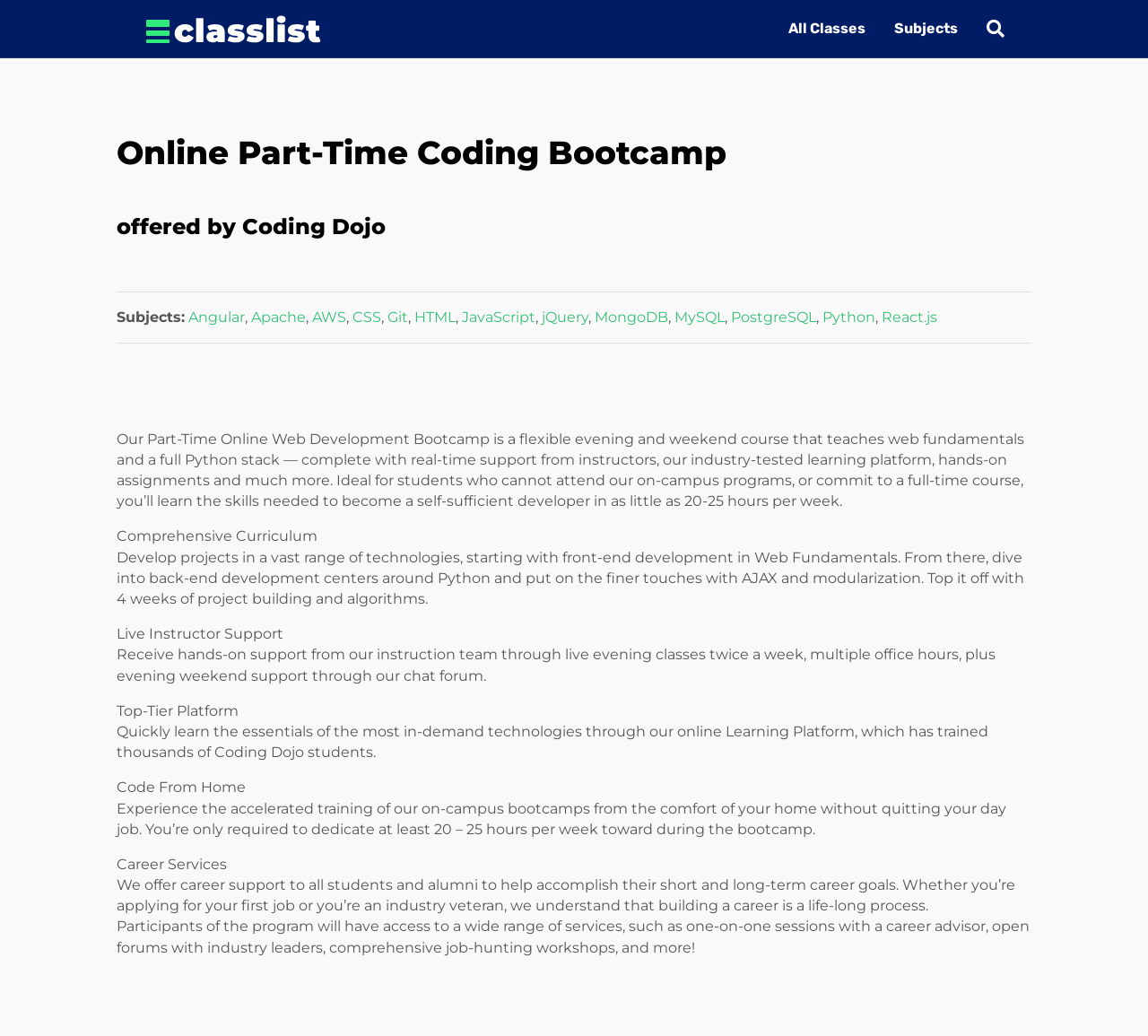Please find the bounding box coordinates of the clickable region needed to complete the following instruction: "Click on the Classlist link". The bounding box coordinates must consist of four float numbers between 0 and 1, i.e., [left, top, right, bottom].

[0.125, 0.018, 0.281, 0.035]